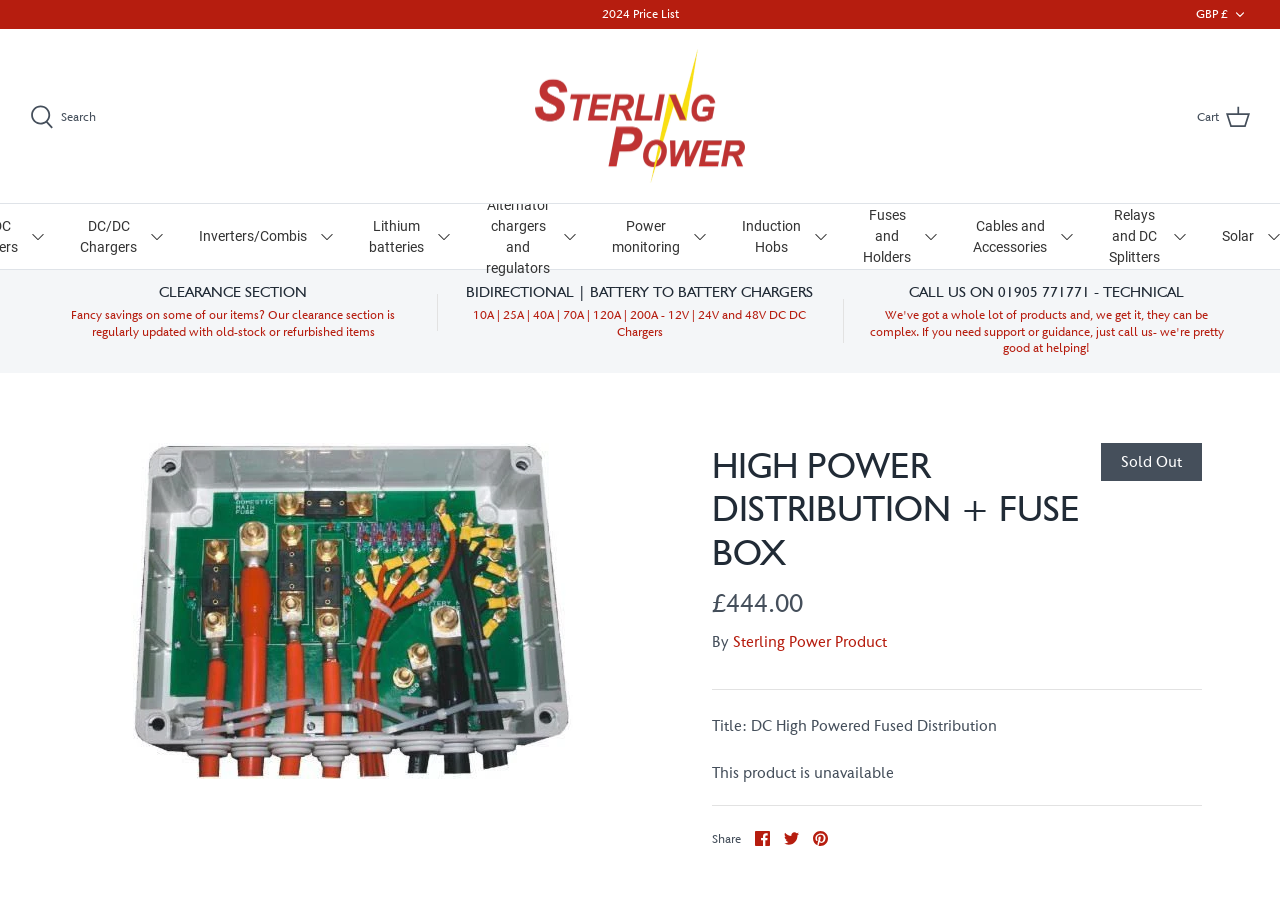Please indicate the bounding box coordinates for the clickable area to complete the following task: "Contact support". The coordinates should be specified as four float numbers between 0 and 1, i.e., [left, top, right, bottom].

None